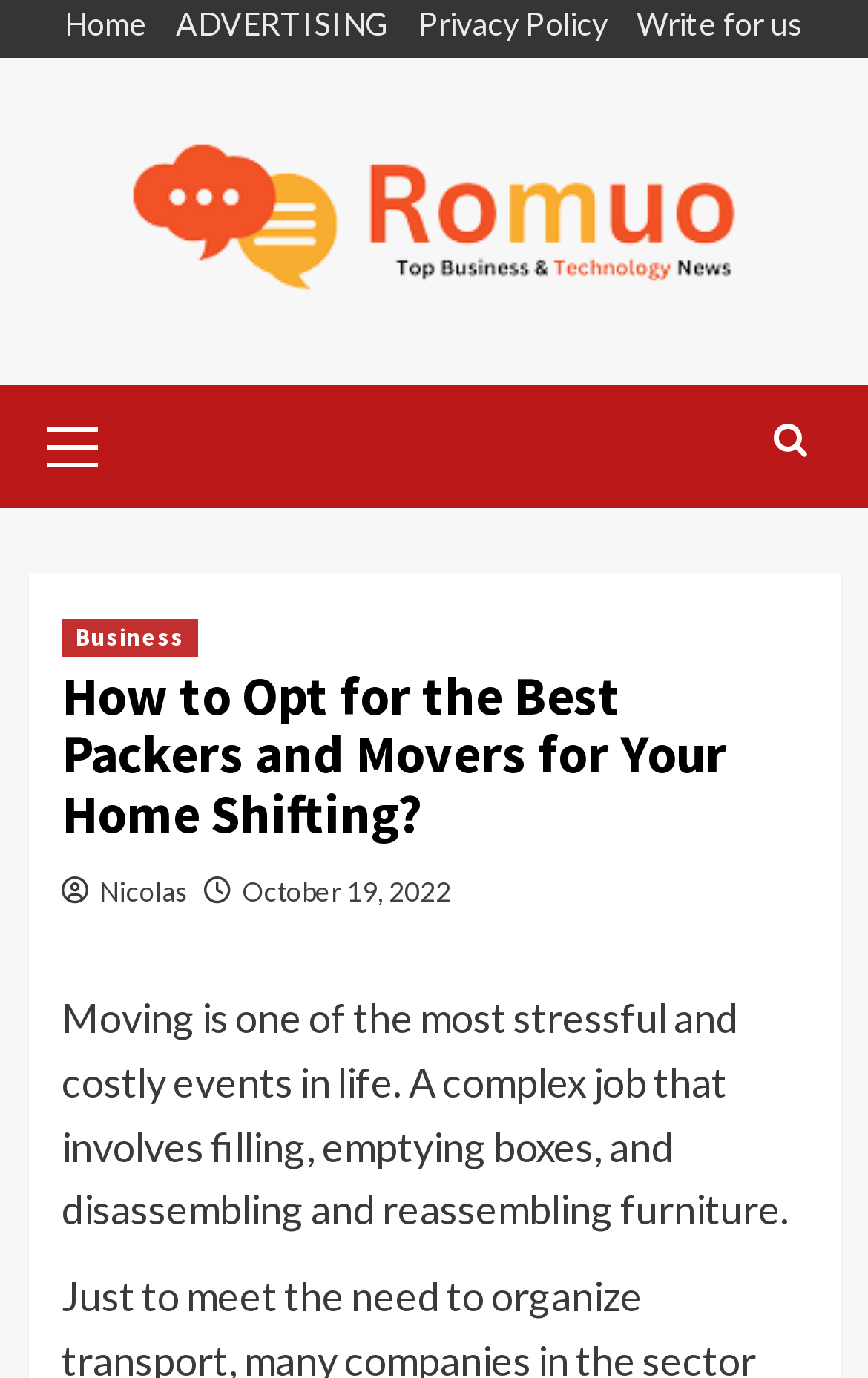Analyze and describe the webpage in a detailed narrative.

The webpage is about "How to Opt for the Best Packers and Movers for Your Home Shifting?" and appears to be an article or blog post. At the top, there are four links: "Home", "ADVERTISING", "Privacy Policy", and "Write for us", aligned horizontally and taking up about half of the screen width. Below these links, there is a larger link "Top Business News" with an accompanying image, which takes up about two-thirds of the screen width.

To the left of the "Top Business News" link, there is a menu with a single item "Primary Menu". On the right side of the screen, there is a small icon represented by "\uf002". Below this icon, there is a header section that spans almost the entire screen width. Within this header, there are three links: "Business", the title of the article "How to Opt for the Best Packers and Movers for Your Home Shifting?", and the author's name "Nicolas" along with the date "October 19, 2022".

The main content of the article starts below the header section, with a paragraph of text that describes moving as a stressful and costly event that involves tasks like filling, emptying boxes, and disassembling and reassembling furniture.